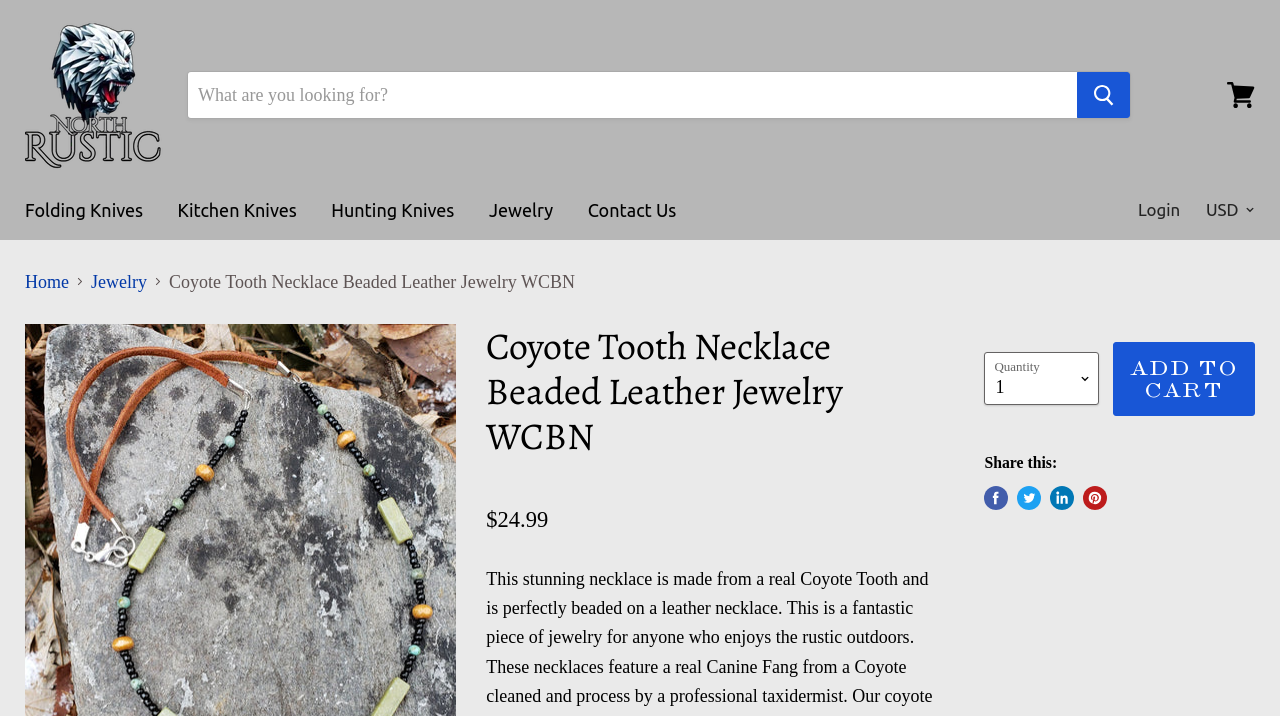From the screenshot, find the bounding box of the UI element matching this description: "Jewelry". Supply the bounding box coordinates in the form [left, top, right, bottom], each a float between 0 and 1.

[0.37, 0.263, 0.444, 0.324]